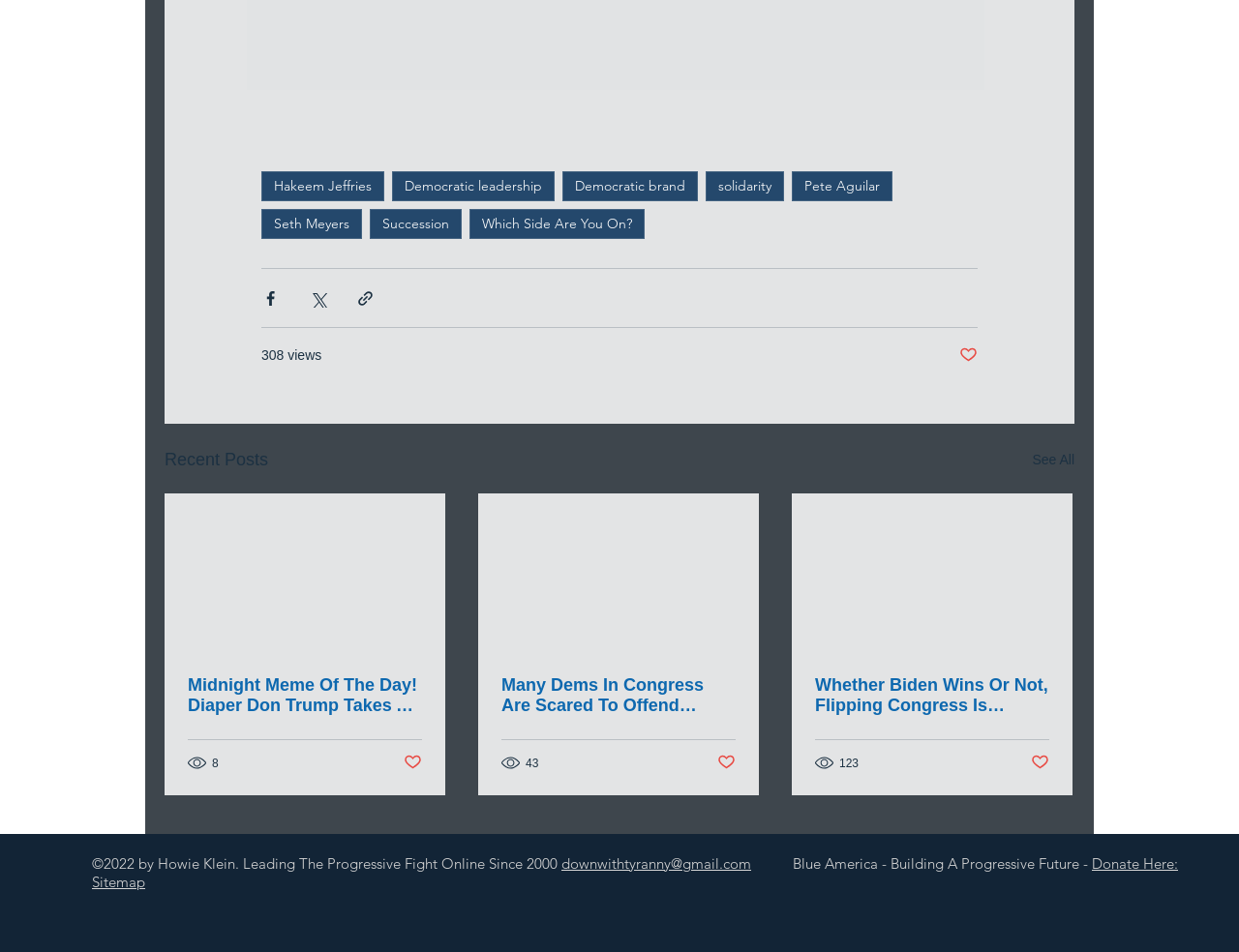Identify the bounding box coordinates of the clickable region required to complete the instruction: "Click on the link to see all recent posts". The coordinates should be given as four float numbers within the range of 0 and 1, i.e., [left, top, right, bottom].

[0.833, 0.469, 0.867, 0.498]